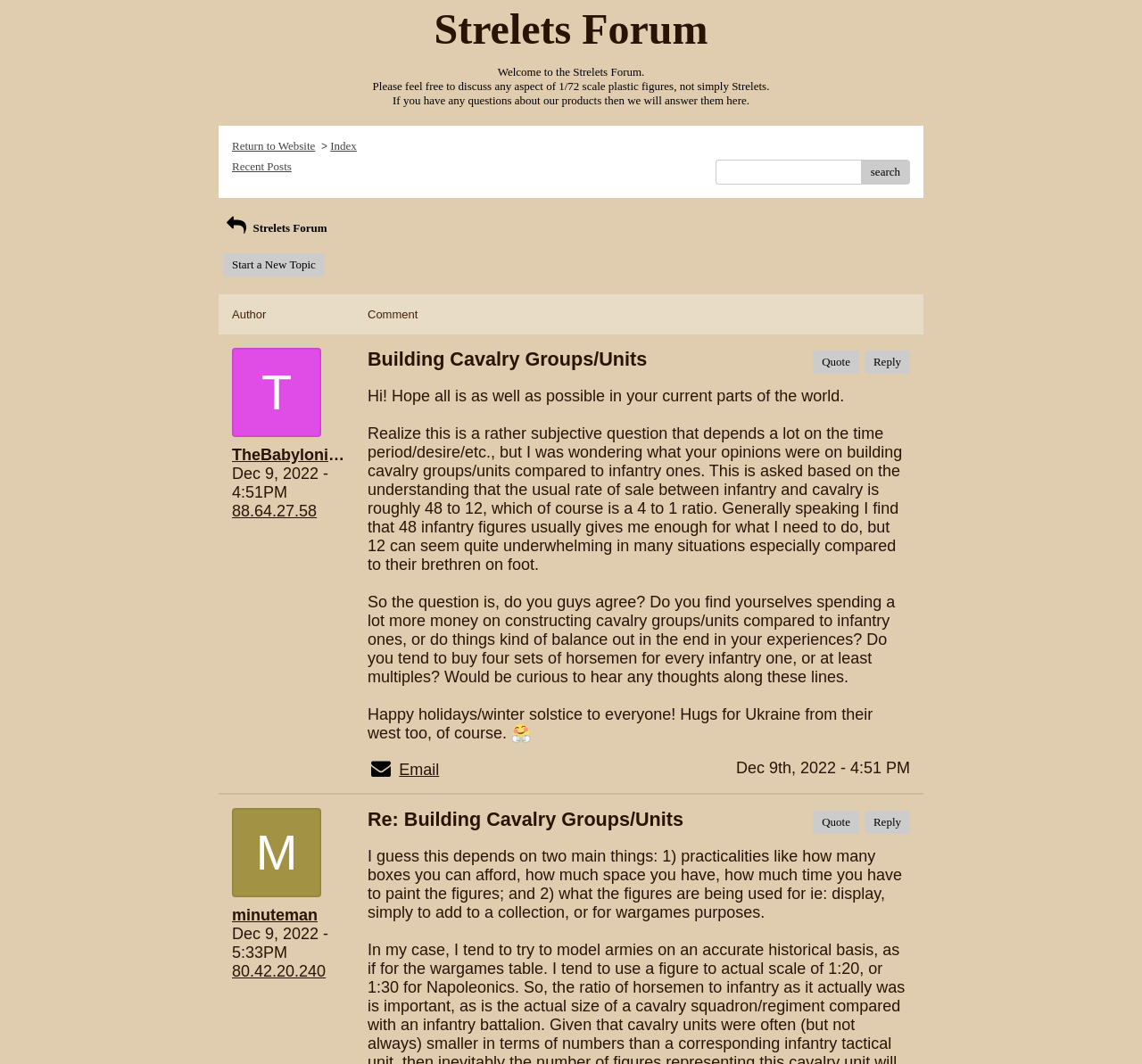Identify the bounding box coordinates of the area that should be clicked in order to complete the given instruction: "Start a new topic". The bounding box coordinates should be four float numbers between 0 and 1, i.e., [left, top, right, bottom].

[0.195, 0.238, 0.284, 0.26]